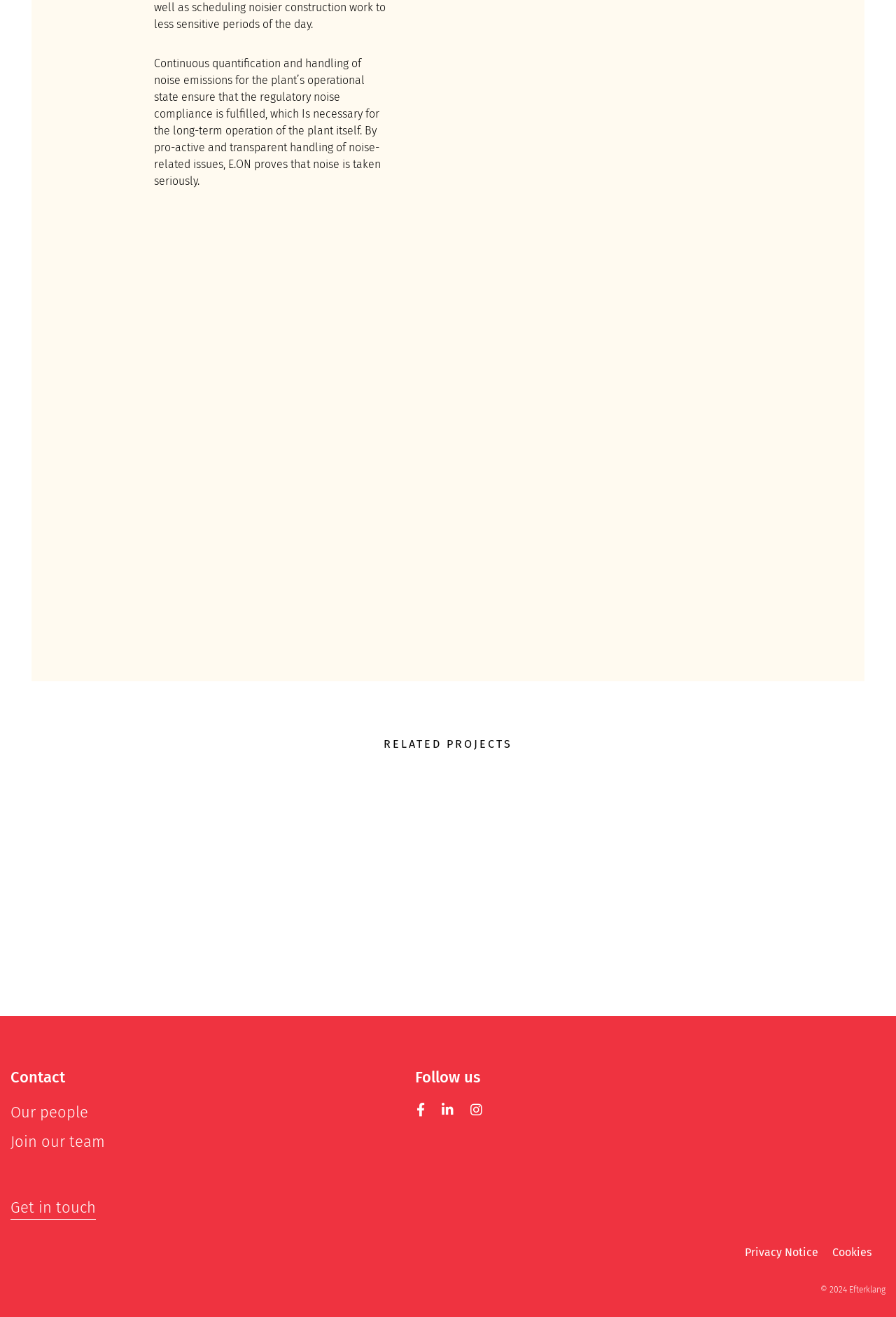Please locate the bounding box coordinates of the element that should be clicked to achieve the given instruction: "View noise-related projects".

[0.102, 0.186, 0.898, 0.458]